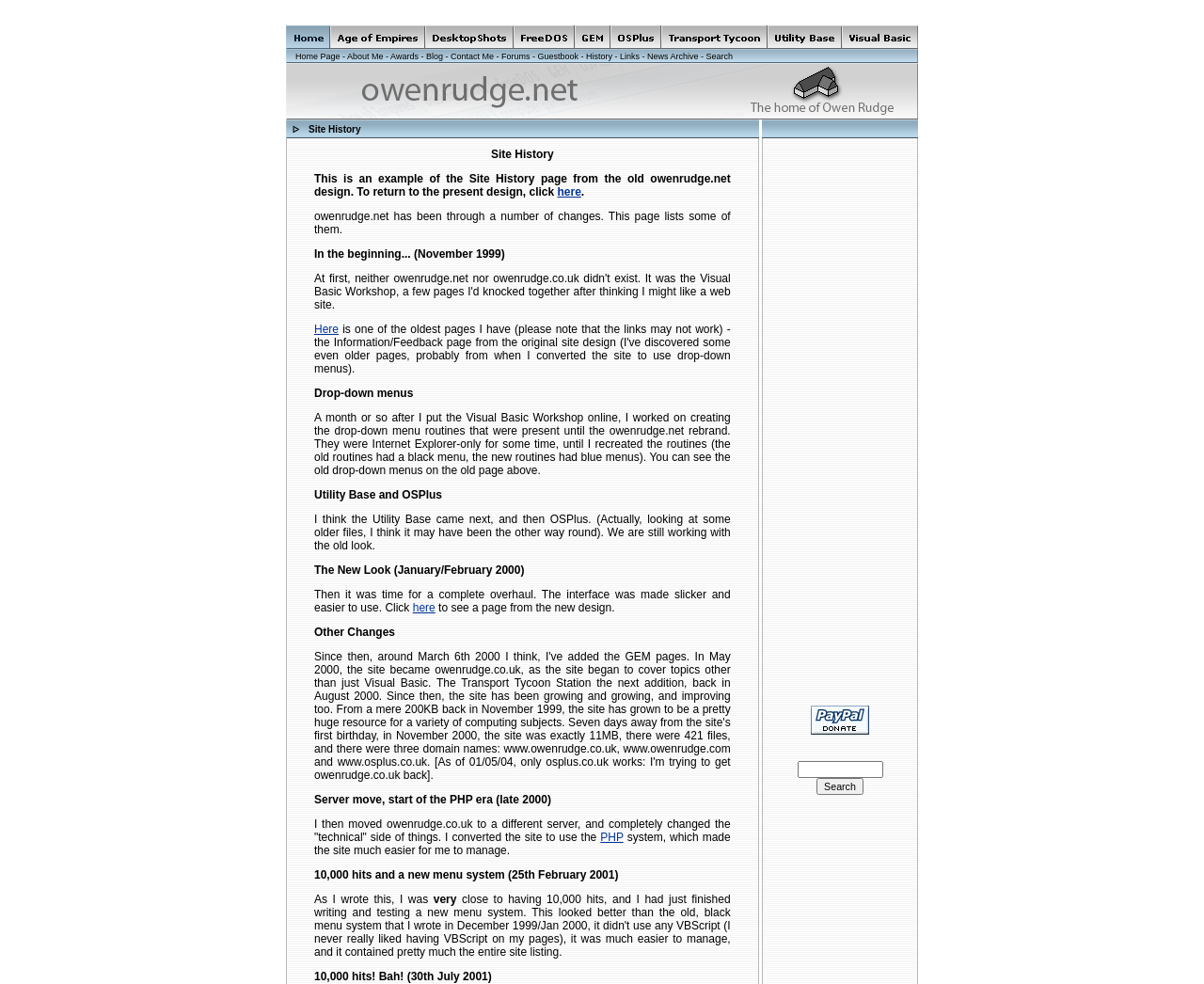Explain the features and main sections of the webpage comprehensively.

The webpage is about the history of owenrudge.net. At the top, there is a navigation menu with 9 links: Home, Age of Empires, DesktopShots, FreeDOS, GEM, OSPlus, Transport Tycoon, Utility Base, and Visual Basic. Each link has an accompanying image.

Below the navigation menu, there is a secondary navigation menu with 12 links: Home Page, About Me, Awards, Blog, Contact Me, Forums, Guestbook, History, Links, News Archive, and Search.

The main content of the webpage is divided into sections, each describing a milestone in the history of owenrudge.net. The first section is about the site's history, with a link to "here" that likely leads to a page with more information. The second section is about other changes, including a server move and the start of using PHP in late 2000. There is a link to "PHP" in this section. The third section is about reaching 10,000 hits and introducing a new menu system on February 25th, 2001.

Throughout the webpage, there are several images, including a logo for owenrudge.net and various icons for the navigation menus. The layout is organized, with clear headings and concise text, making it easy to follow the history of the website.